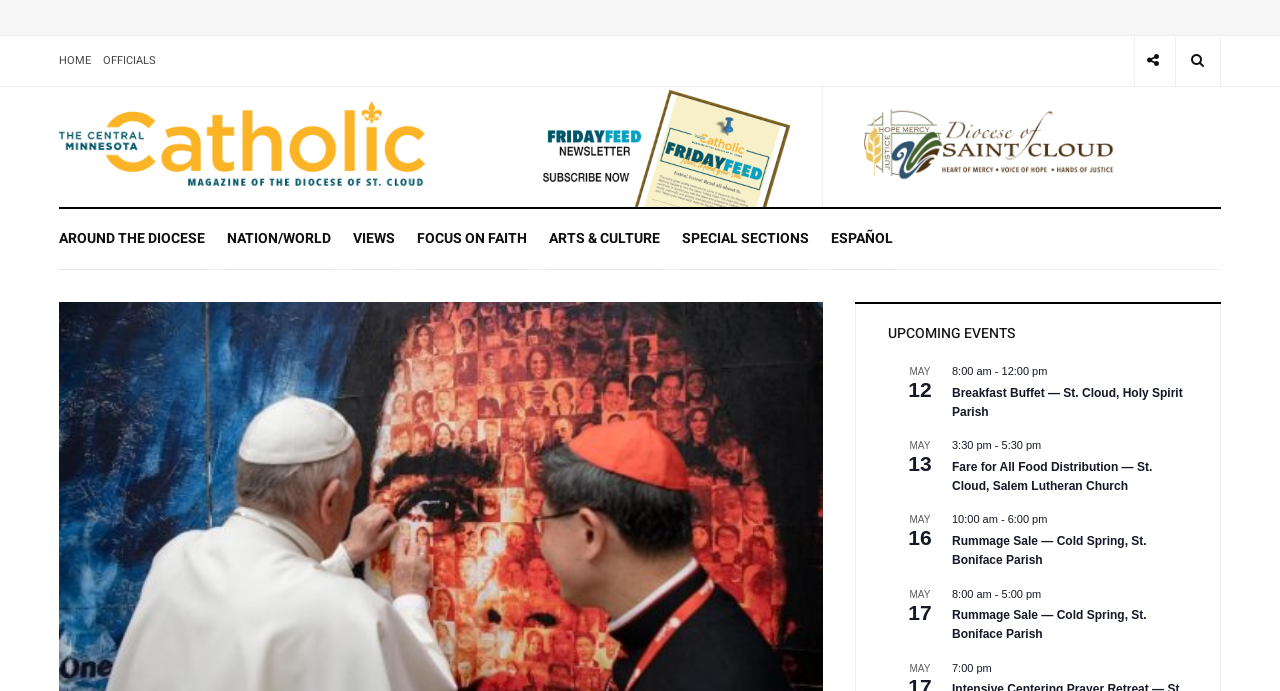How many navigation links are present at the top of the webpage?
Using the image provided, answer with just one word or phrase.

9